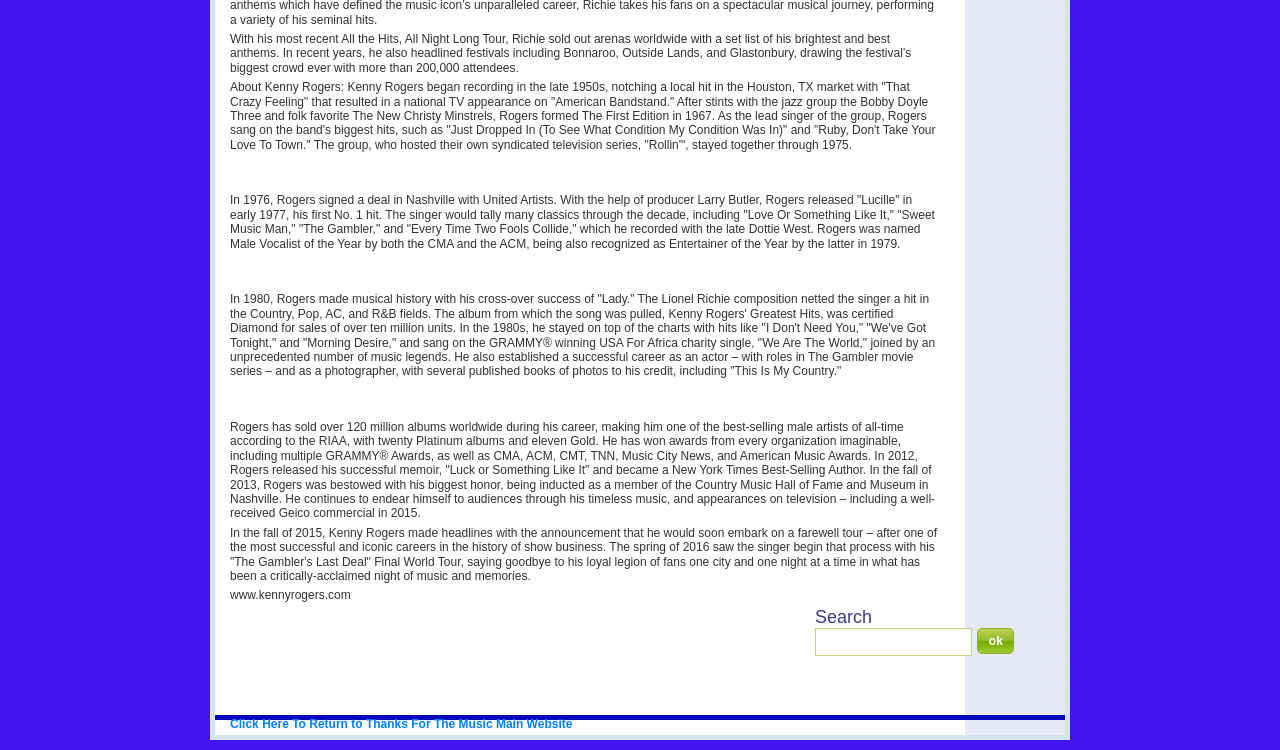Use a single word or phrase to answer the question:
How many albums has Kenny Rogers sold worldwide?

over 120 million